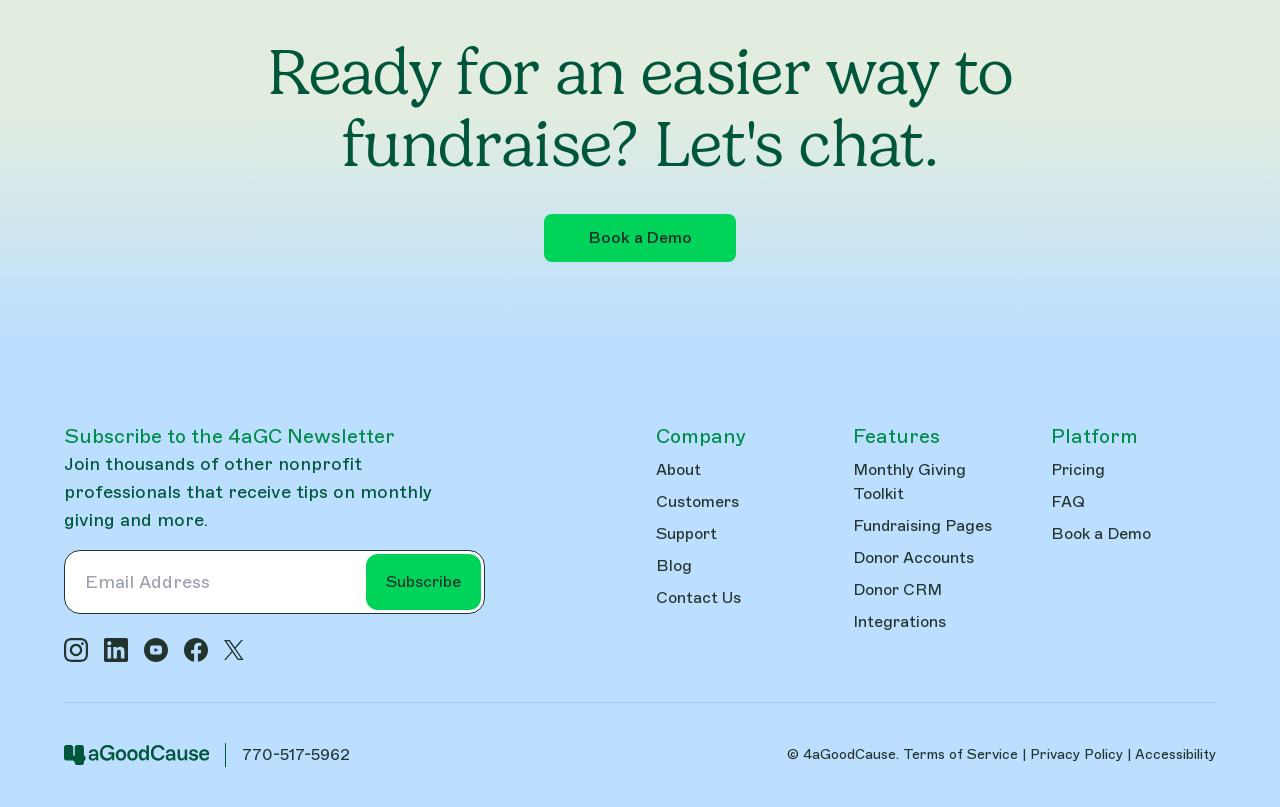Show the bounding box coordinates for the element that needs to be clicked to execute the following instruction: "Learn more about the company". Provide the coordinates in the form of four float numbers between 0 and 1, i.e., [left, top, right, bottom].

[0.512, 0.57, 0.548, 0.594]